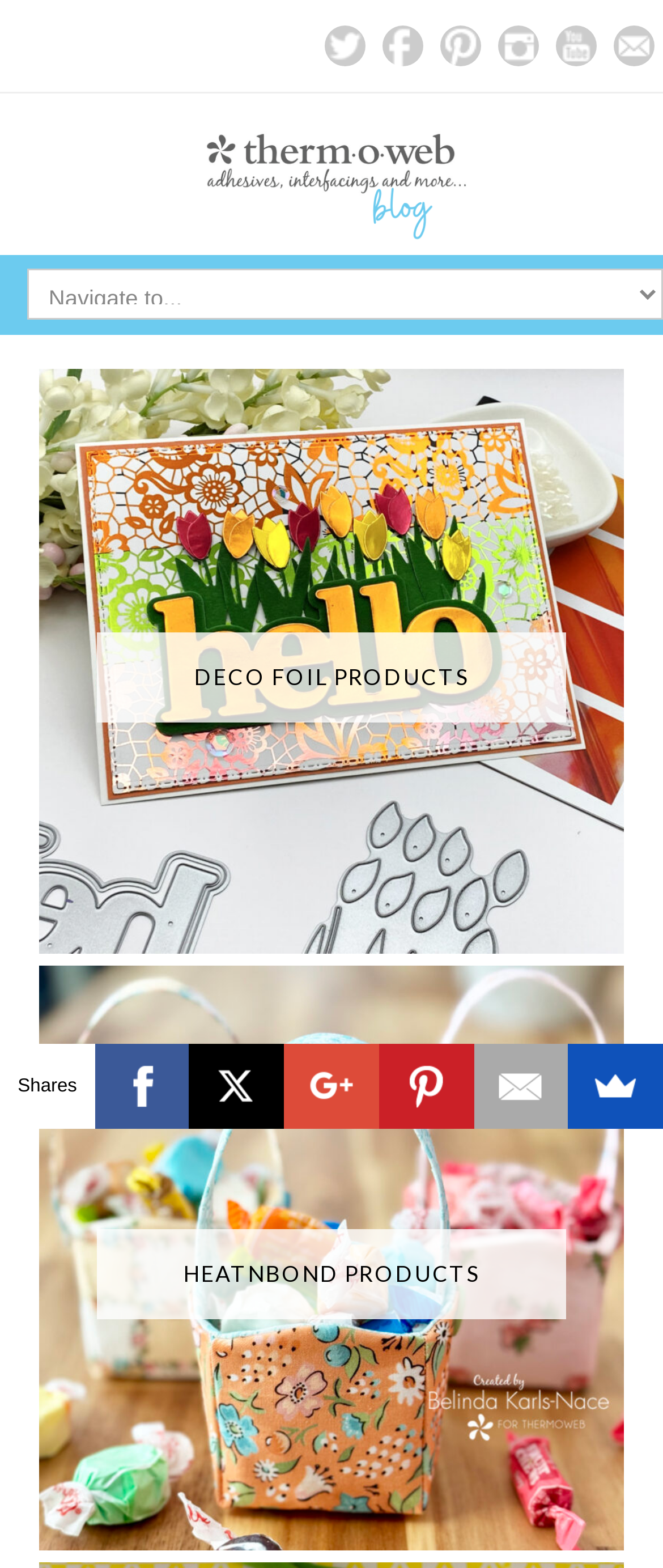Please identify the bounding box coordinates of the element's region that I should click in order to complete the following instruction: "Explore Deco Foil Products". The bounding box coordinates consist of four float numbers between 0 and 1, i.e., [left, top, right, bottom].

[0.059, 0.235, 0.941, 0.608]